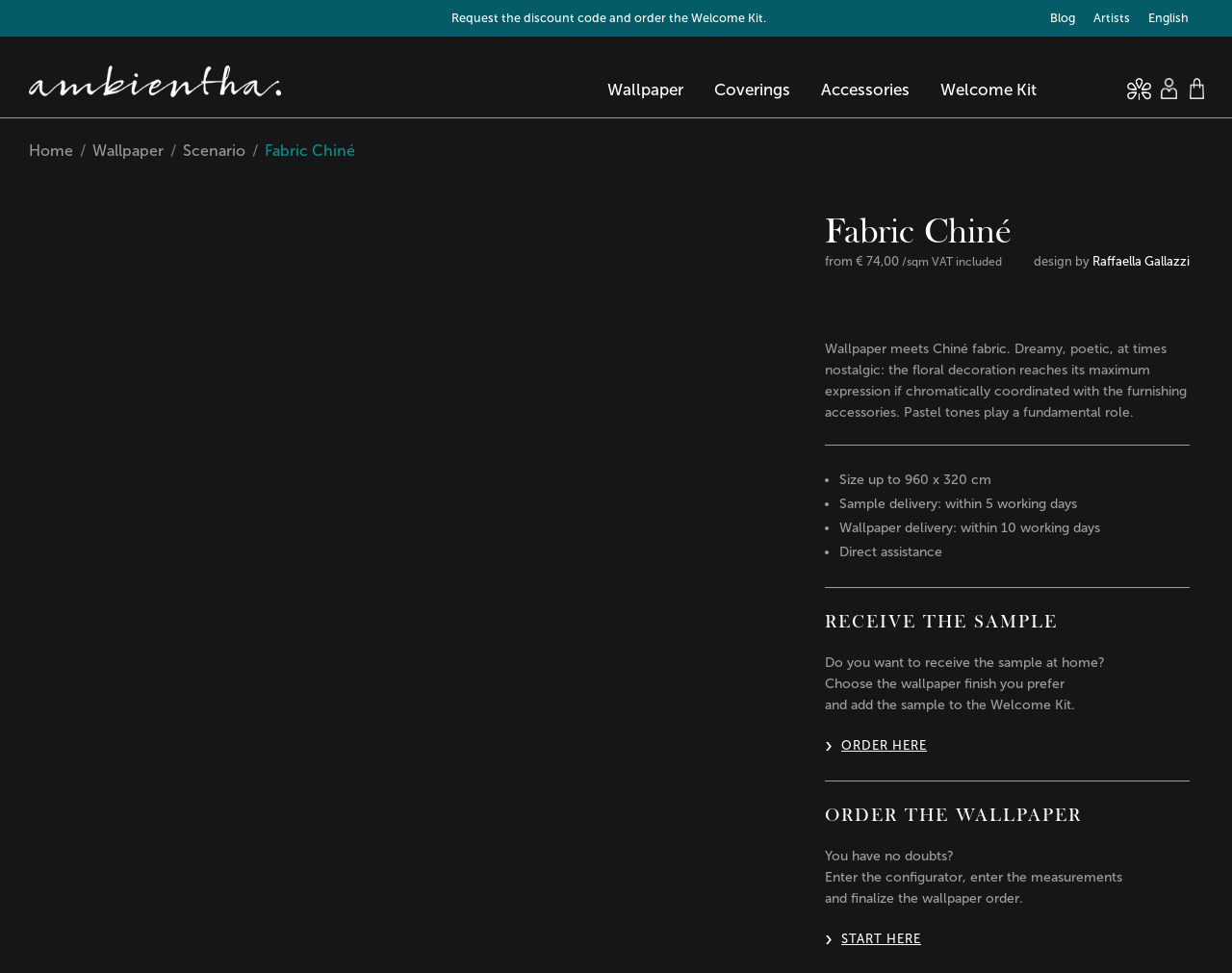Detail the various sections and features of the webpage.

This webpage is about Ambientha, a company that offers customized wallpaper and fabric solutions. At the top, there are several links to different sections of the website, including "Blog", "Artists", and "English". Below these links, there is a logo of Ambientha, accompanied by a link to the homepage.

The main content of the webpage is divided into several sections. On the left side, there are links to different product categories, including "Wallpaper", "Coverings", "Accessories", and "Welcome Kit". Next to these links, there is an image of a welcome kit.

In the center of the page, there is a large section dedicated to a specific product, "Fabric Chiné". This section includes a heading, a description of the product, and several bullet points listing its features, such as size options and delivery times. Below this section, there are calls-to-action, encouraging users to receive a sample of the product or to order it.

On the right side of the page, there are several icons, including a cart and an account icon. Above these icons, there is a link to the "Home" page, followed by a breadcrumb navigation menu.

Throughout the page, there are several images, including a large image of the "Fabric Chiné" product, as well as smaller icons and graphics. The overall layout is organized and easy to navigate, with clear headings and concise text.